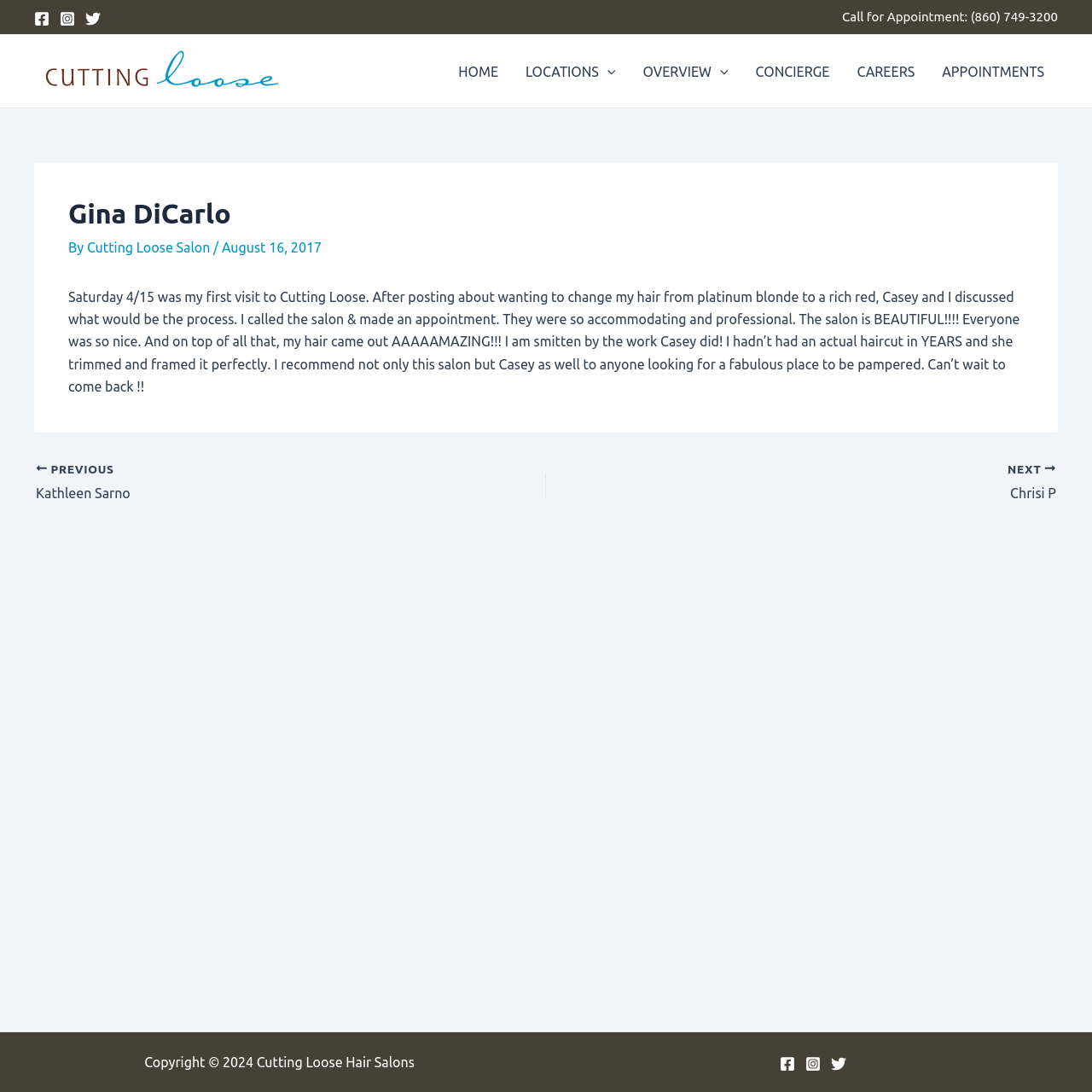What is the author's name of the blog post? Look at the image and give a one-word or short phrase answer.

Gina DiCarlo